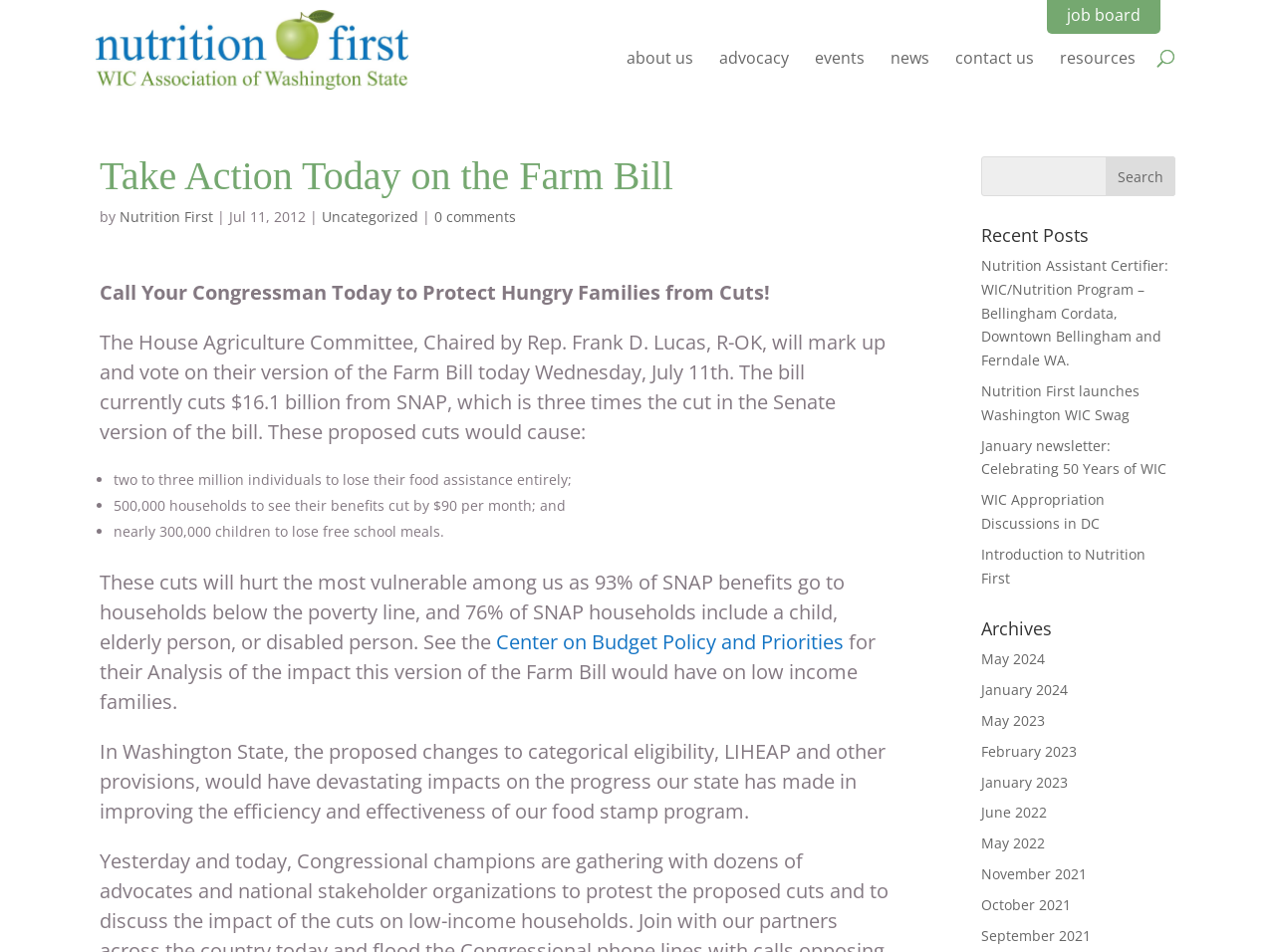Answer the question using only a single word or phrase: 
How many months are listed in the 'Archives' section?

12